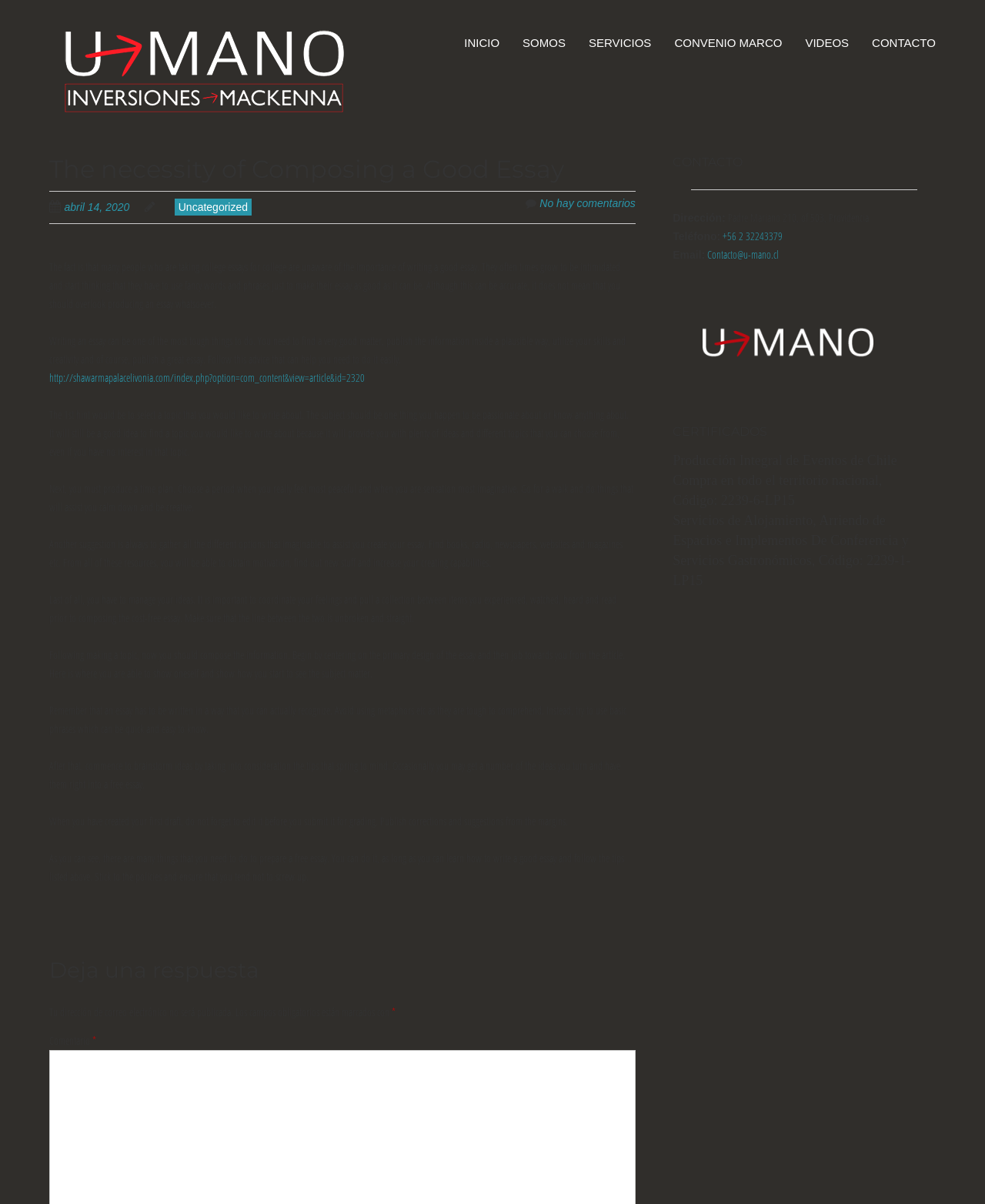Find the bounding box coordinates for the area that must be clicked to perform this action: "Go to the 'INICIO' page".

[0.471, 0.023, 0.507, 0.049]